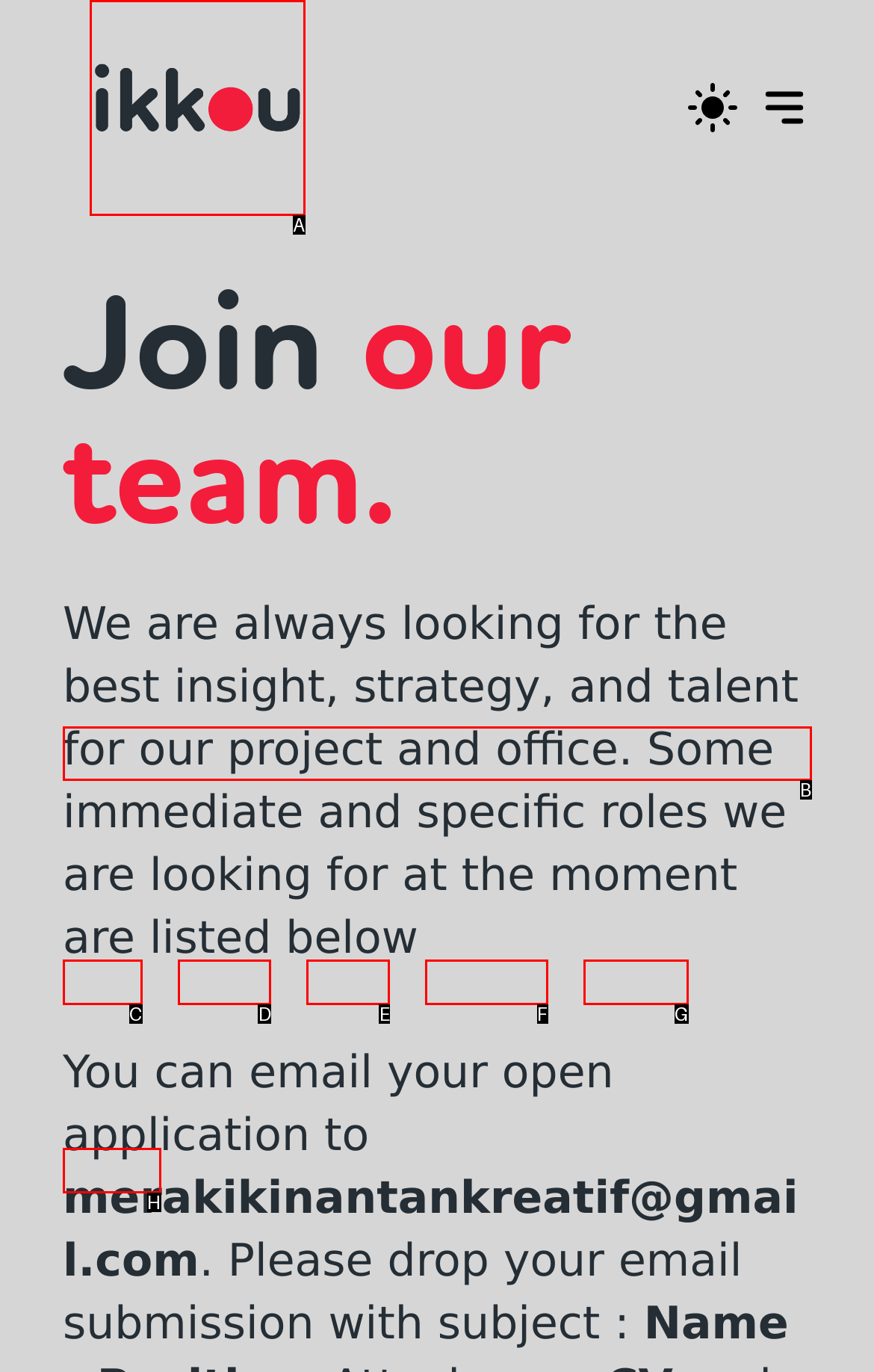Tell me which option I should click to complete the following task: Click the logo
Answer with the option's letter from the given choices directly.

A